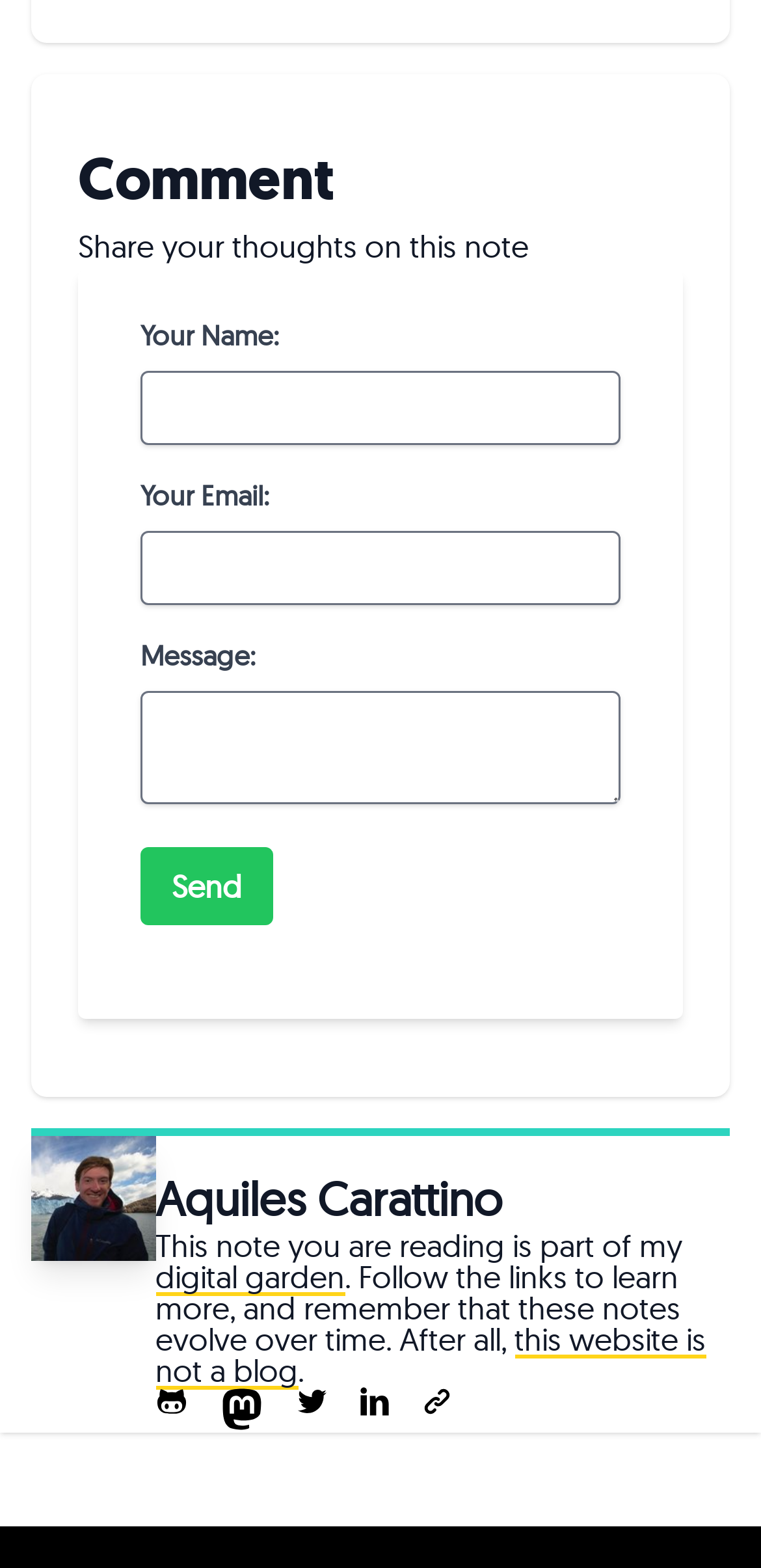What is the author's digital creation?
Give a one-word or short-phrase answer derived from the screenshot.

Digital garden